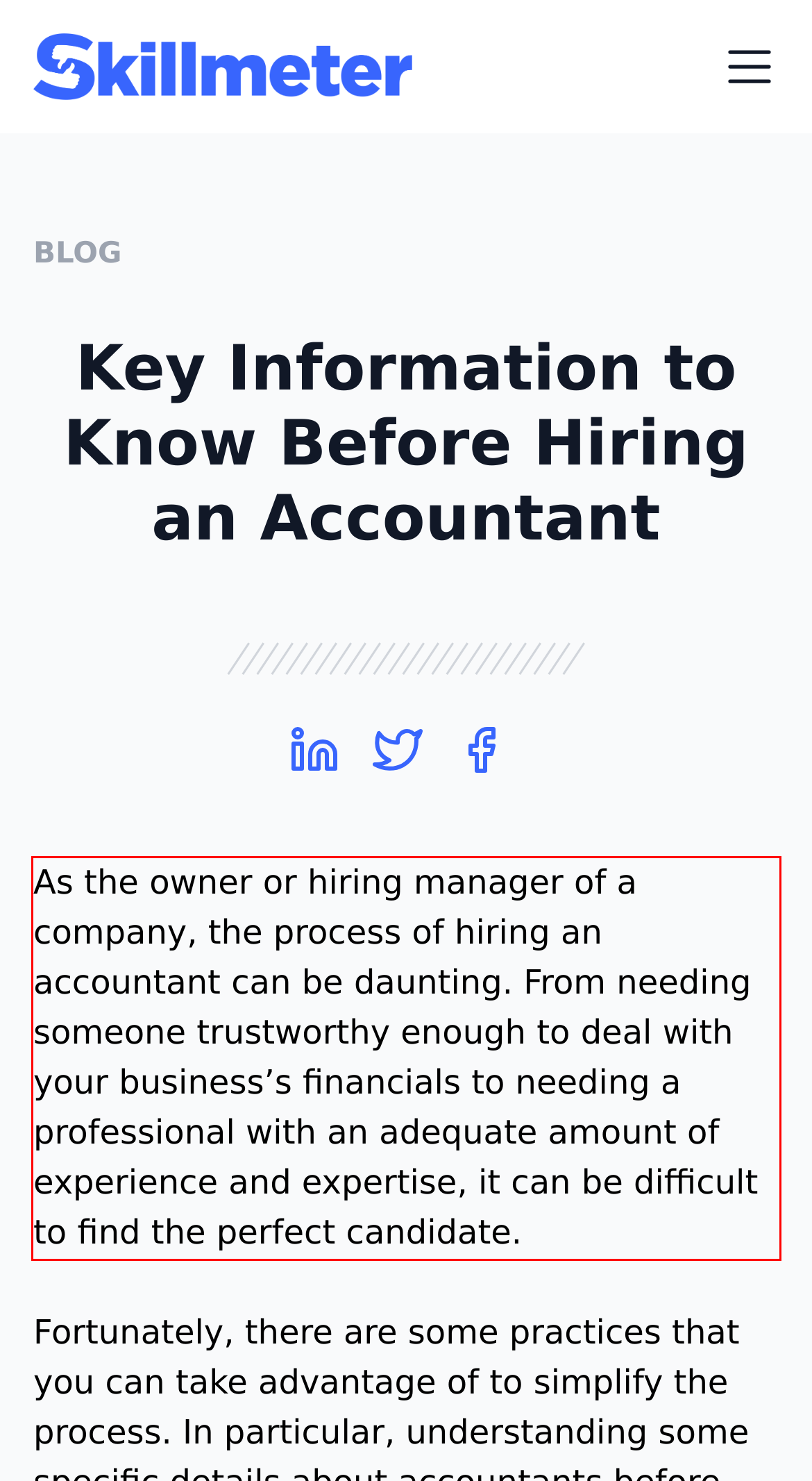From the given screenshot of a webpage, identify the red bounding box and extract the text content within it.

As the owner or hiring manager of a company, the process of hiring an accountant can be daunting. From needing someone trustworthy enough to deal with your business’s financials to needing a professional with an adequate amount of experience and expertise, it can be difficult to find the perfect candidate.